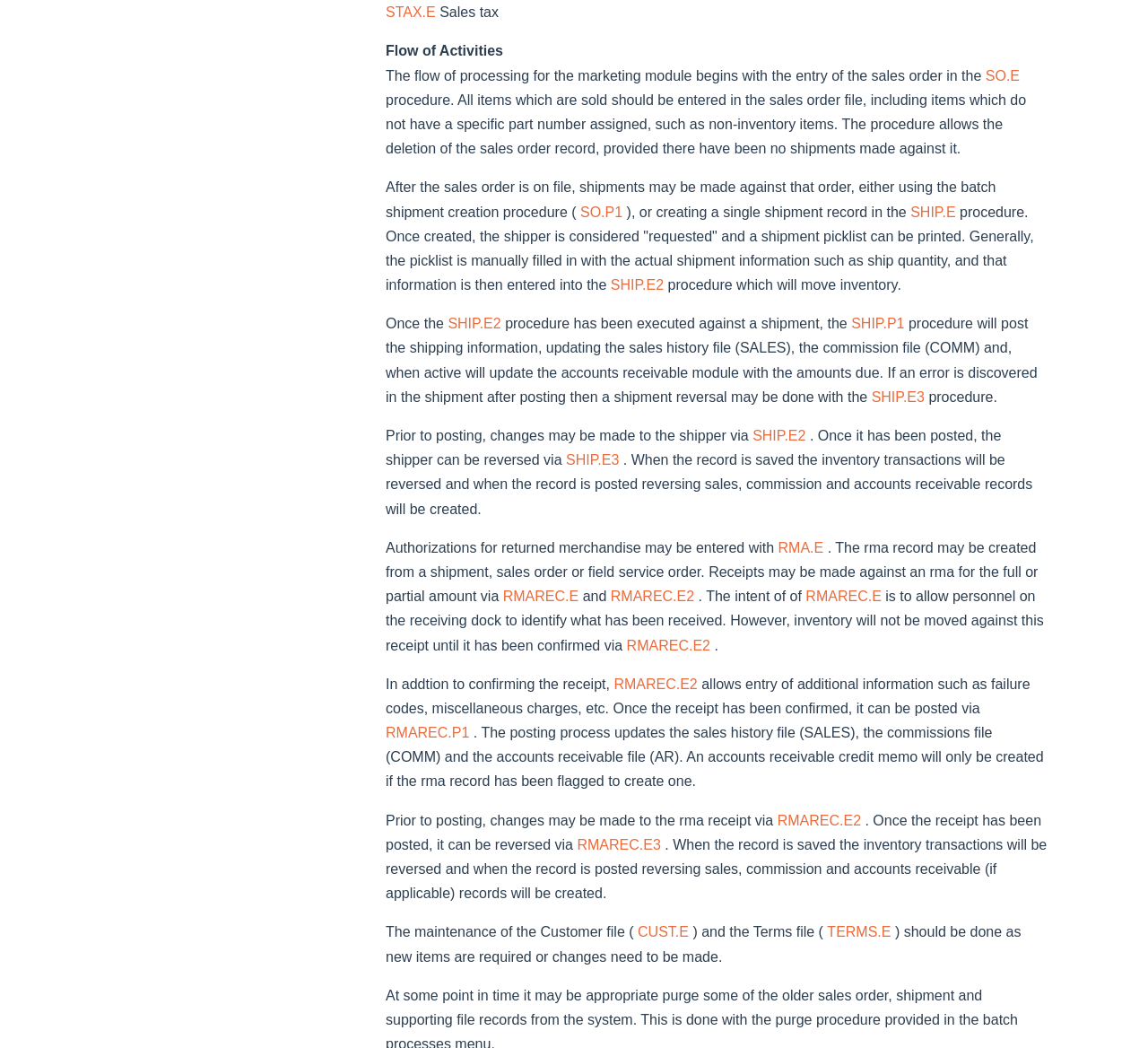Using the information in the image, give a comprehensive answer to the question: 
What happens when a shipment is posted?

The procedure will post the shipping information, updating the sales history file (SALES), the commission file (COMM) and, when active will update the accounts receivable module with the amounts due.